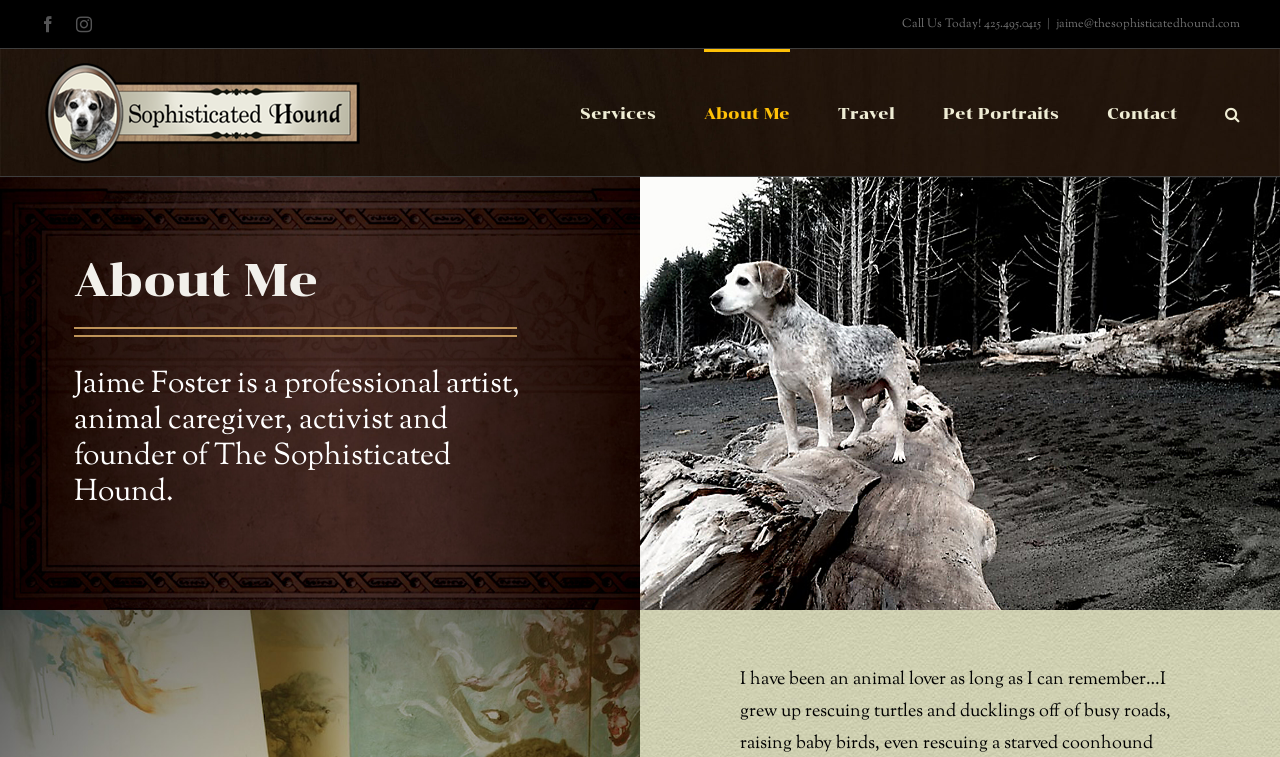Predict the bounding box of the UI element based on the description: "alt="The Sophisticated Hound Logo"". The coordinates should be four float numbers between 0 and 1, formatted as [left, top, right, bottom].

[0.031, 0.078, 0.285, 0.219]